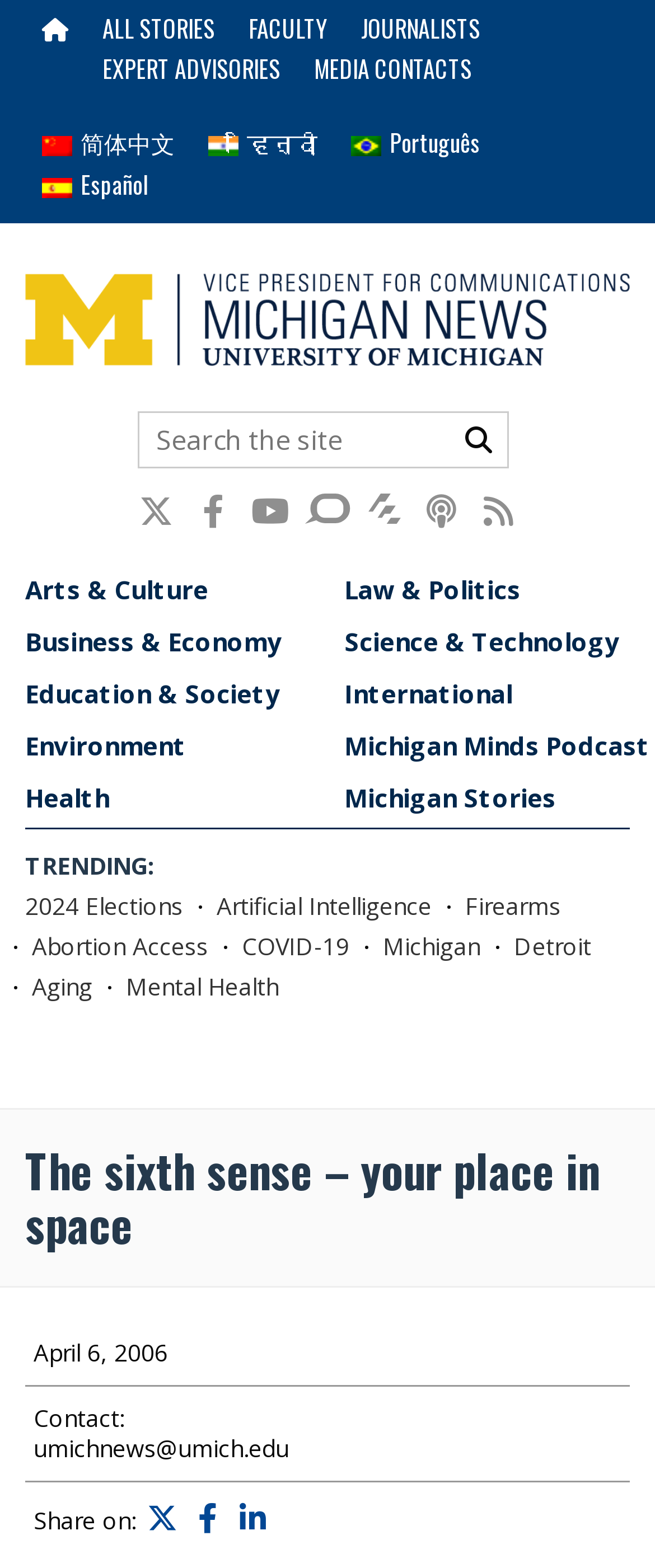Specify the bounding box coordinates of the area to click in order to execute this command: 'Click HOME'. The coordinates should consist of four float numbers ranging from 0 to 1, and should be formatted as [left, top, right, bottom].

[0.064, 0.006, 0.105, 0.029]